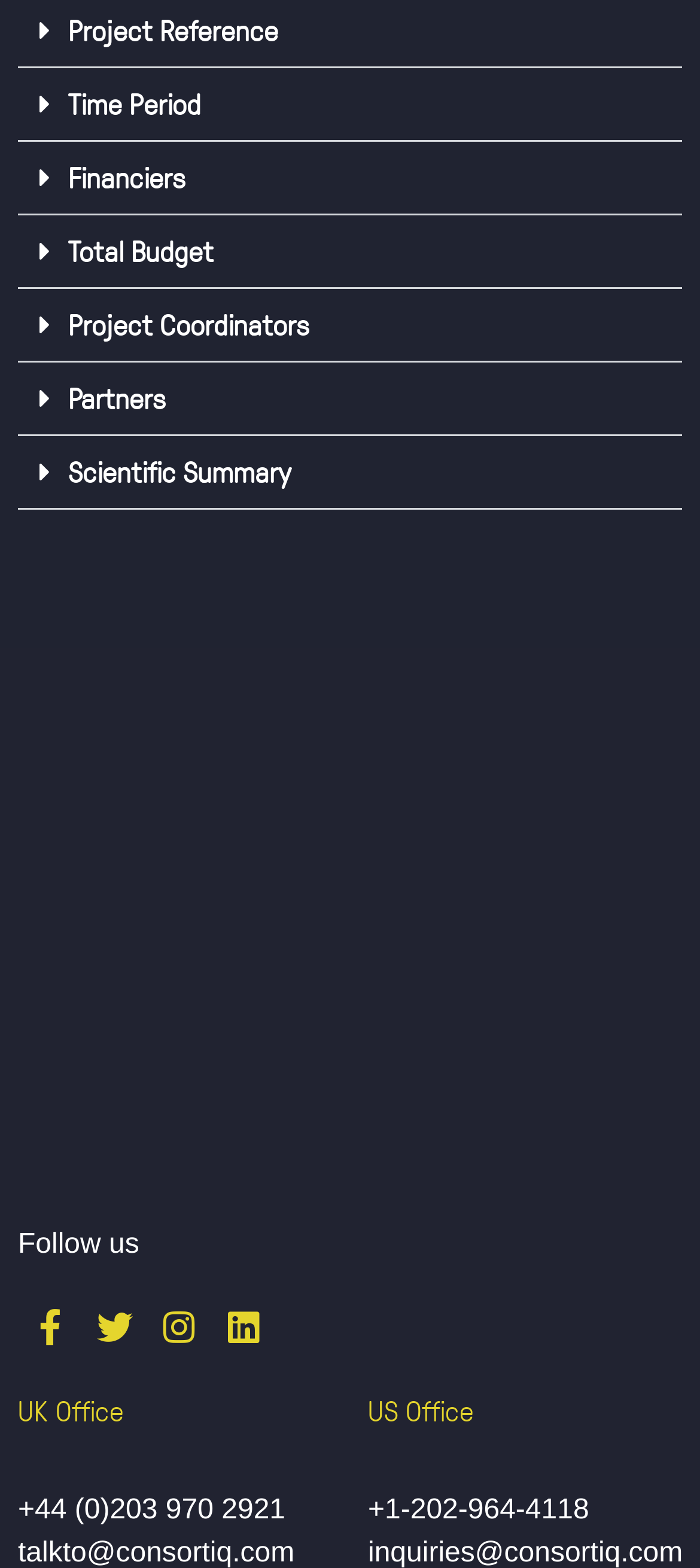How many tabs are available?
Answer the question with a single word or phrase derived from the image.

6